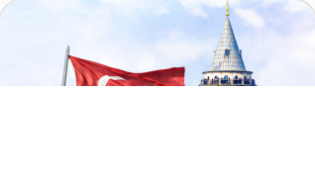What is the historical tower's architectural style?
Based on the screenshot, respond with a single word or phrase.

Pointed architecture